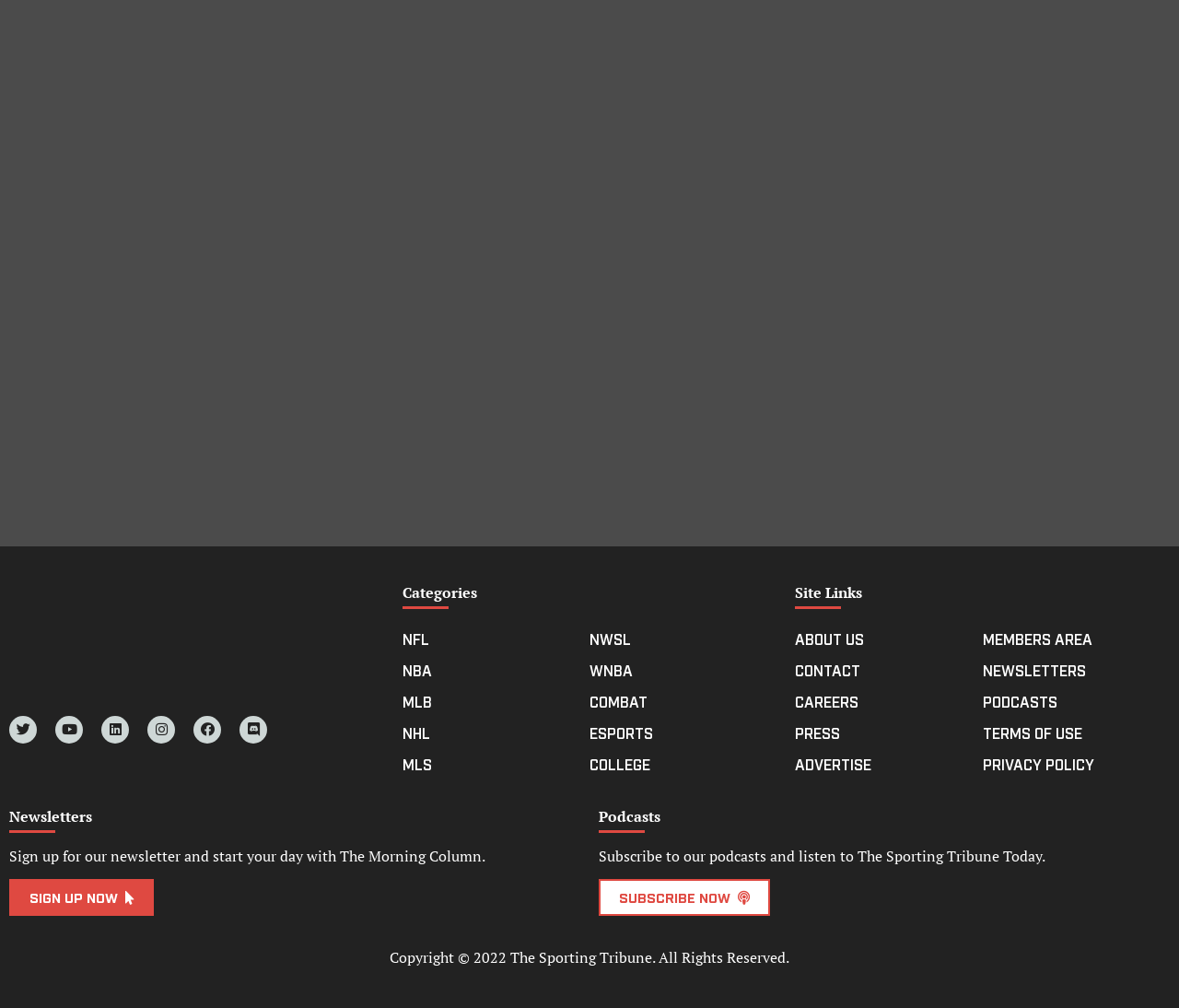What is the name of the website?
Analyze the image and provide a thorough answer to the question.

I found the name of the website by looking at the copyright information at the bottom of the webpage, which says 'Copyright © 2022 The Sporting Tribune. All Rights Reserved.' This indicates that the name of the website is The Sporting Tribune.